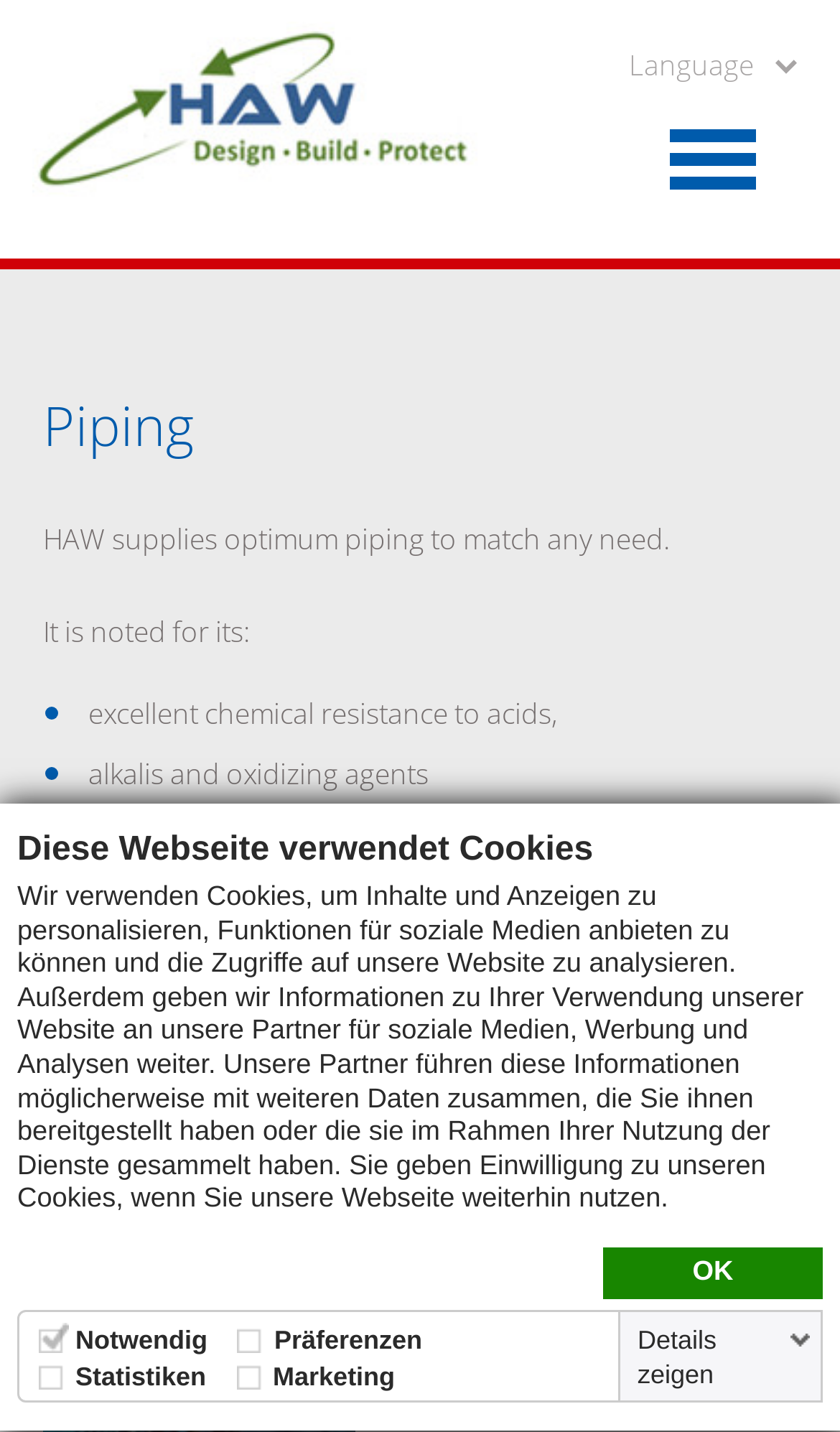Based on the image, provide a detailed and complete answer to the question: 
What protects HAW piping against corrosion?

The webpage states that HAW piping is manufactured with a rubber lining or coating to protect it against corrosion, which suggests that the rubber lining or coating serves as a protective barrier against corrosion.